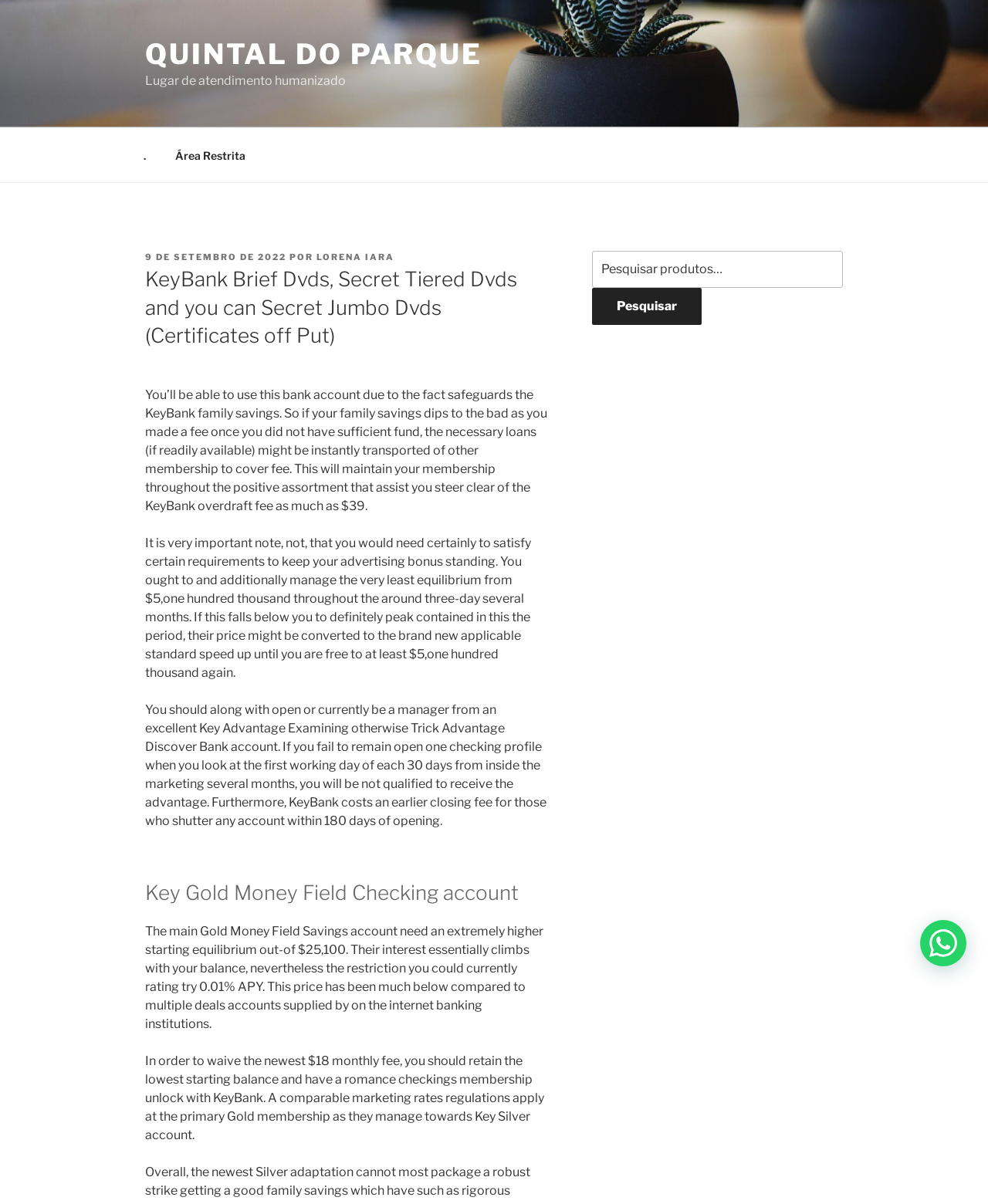Using the description "Área Restrita", locate and provide the bounding box of the UI element.

[0.163, 0.113, 0.262, 0.145]